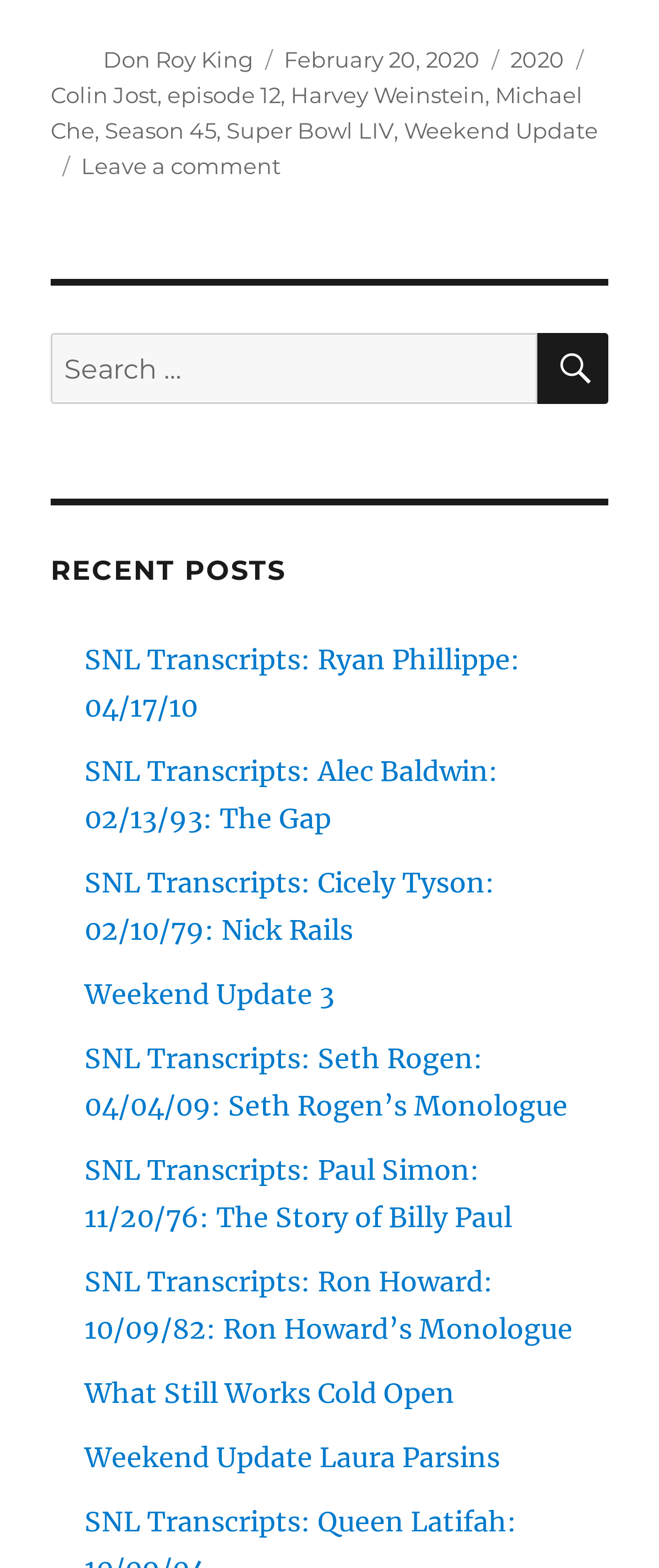Provide a brief response in the form of a single word or phrase:
What is the date of the current post?

February 20, 2020